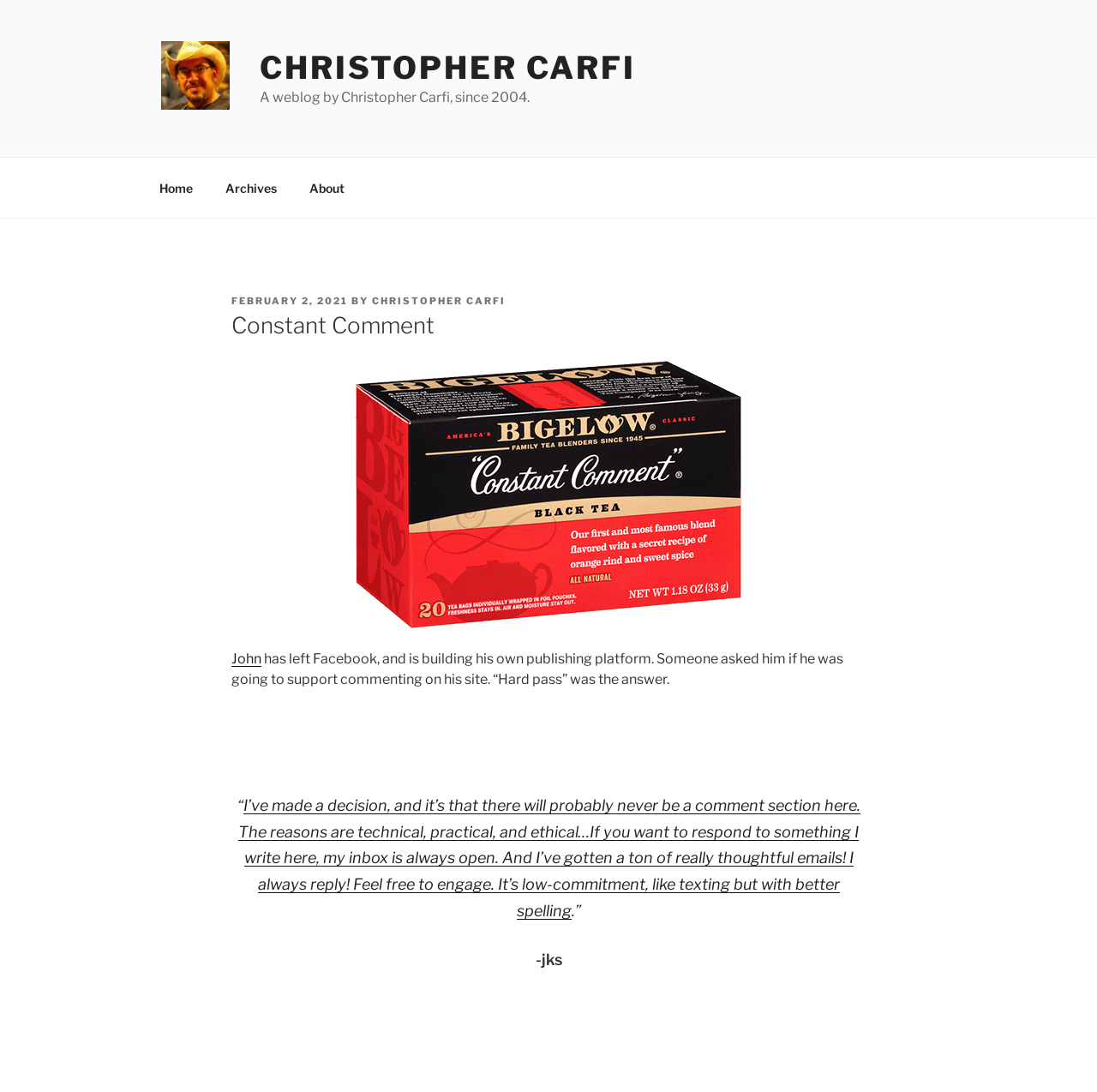Identify the bounding box coordinates of the clickable region to carry out the given instruction: "read the post from February 2, 2021".

[0.211, 0.27, 0.317, 0.281]